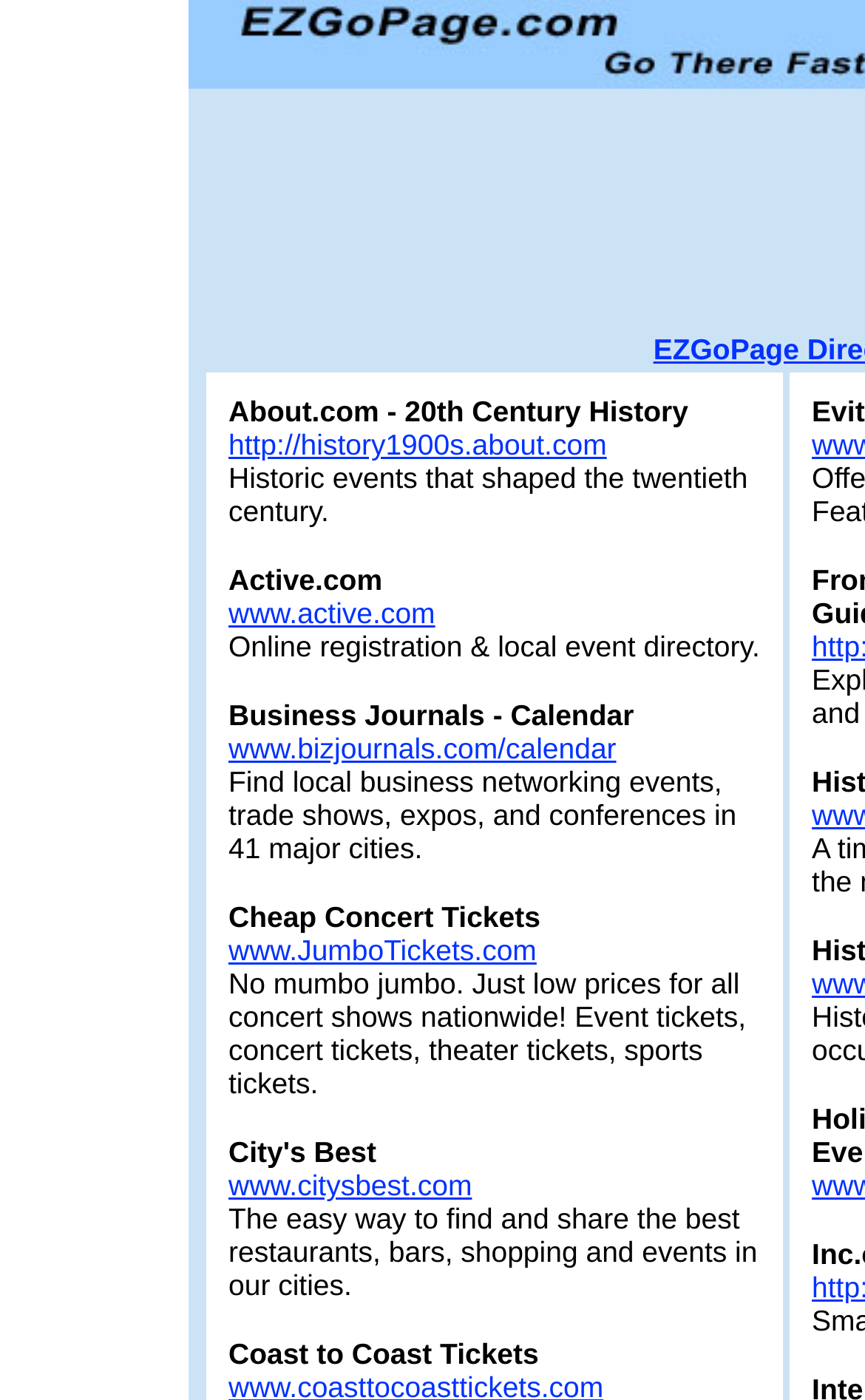Carefully examine the image and provide an in-depth answer to the question: What is the purpose of CitysBest.com?

I found a link 'www.citysbest.com' with a description 'The easy way to find and share the best restaurants, bars, shopping and events in our cities.' This implies that CitysBest.com is used to find the best restaurants, bars, shopping, and events in various cities.